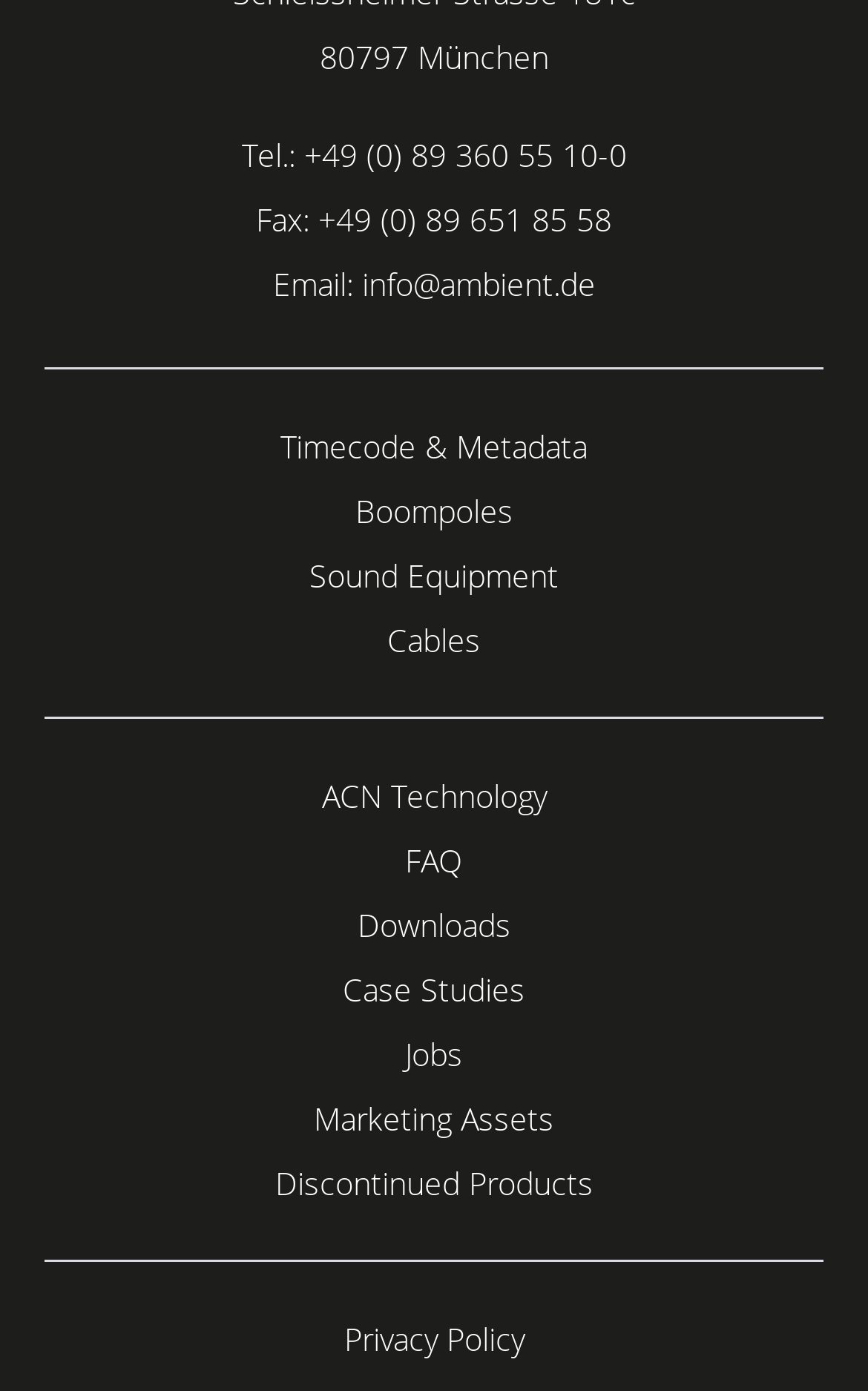Determine the coordinates of the bounding box for the clickable area needed to execute this instruction: "Read the Privacy Policy".

[0.051, 0.939, 0.949, 0.985]